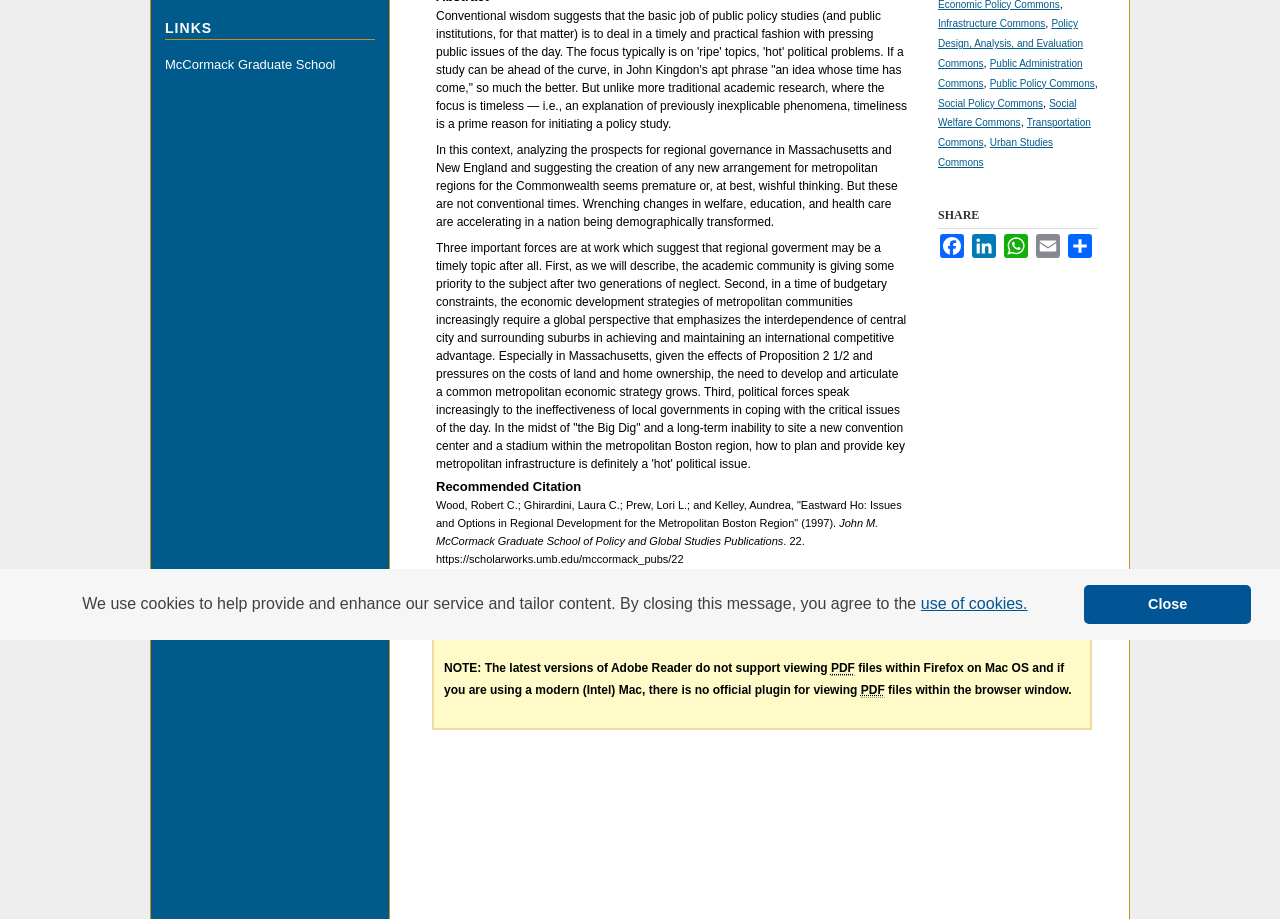Please locate the UI element described by "McCormack Graduate School" and provide its bounding box coordinates.

[0.129, 0.062, 0.305, 0.079]